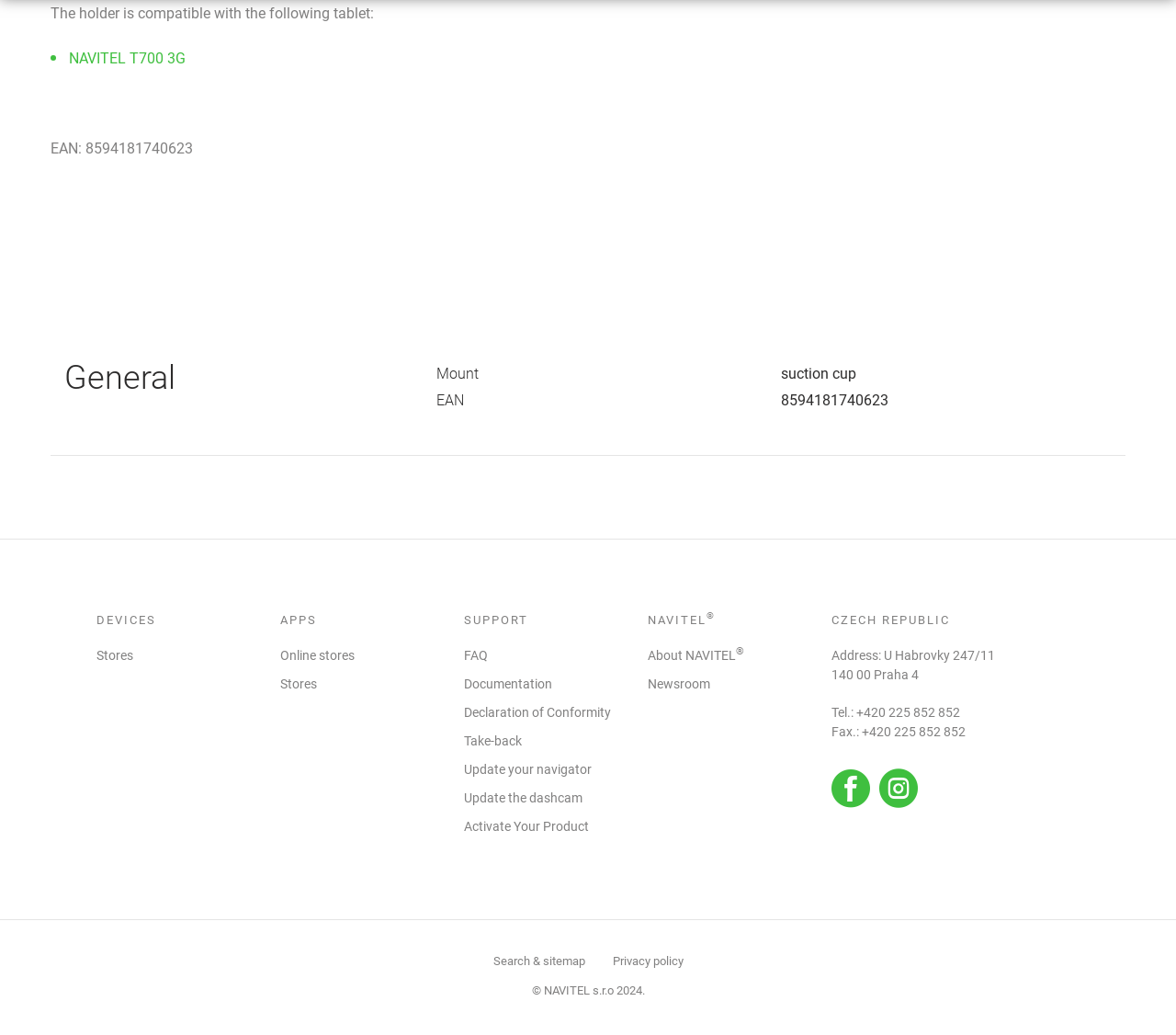Find the bounding box coordinates of the element I should click to carry out the following instruction: "Search for something".

[0.419, 0.922, 0.497, 0.935]